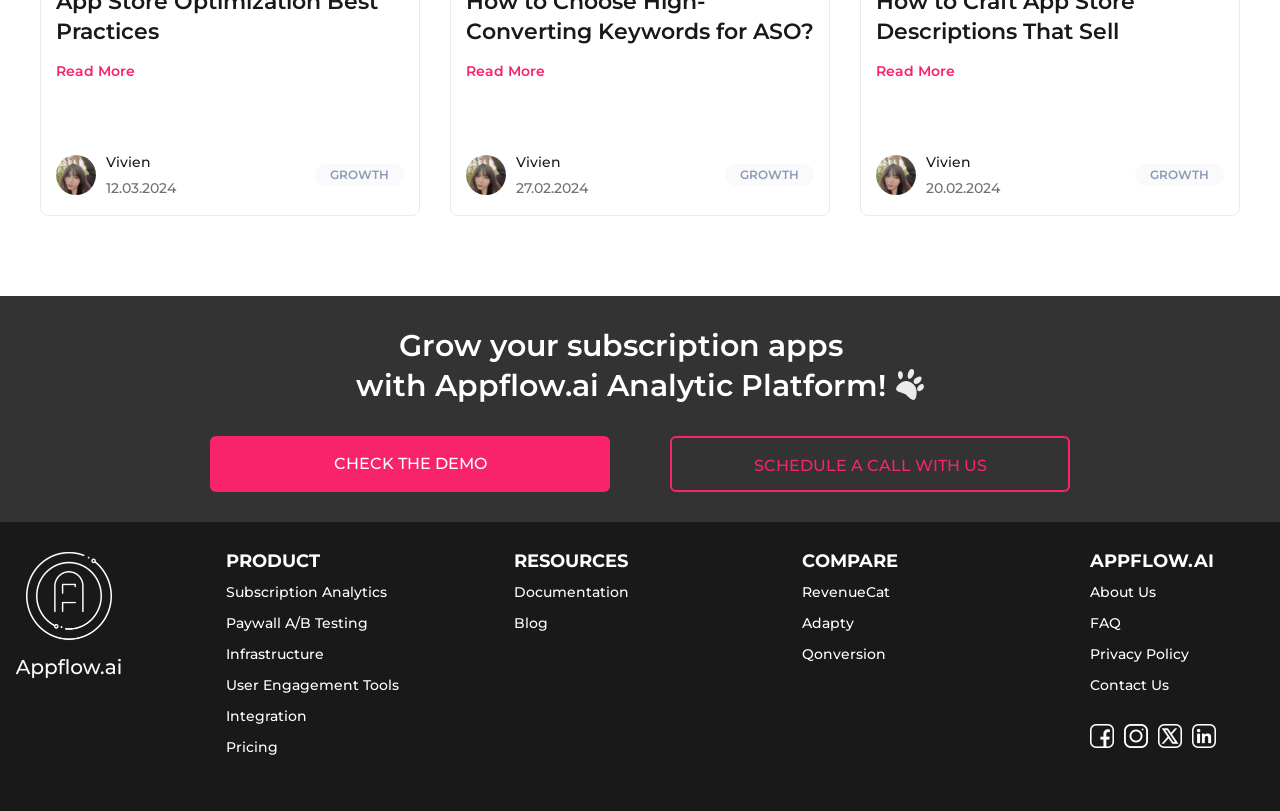How many social media icons are at the bottom of the page?
Respond with a short answer, either a single word or a phrase, based on the image.

4